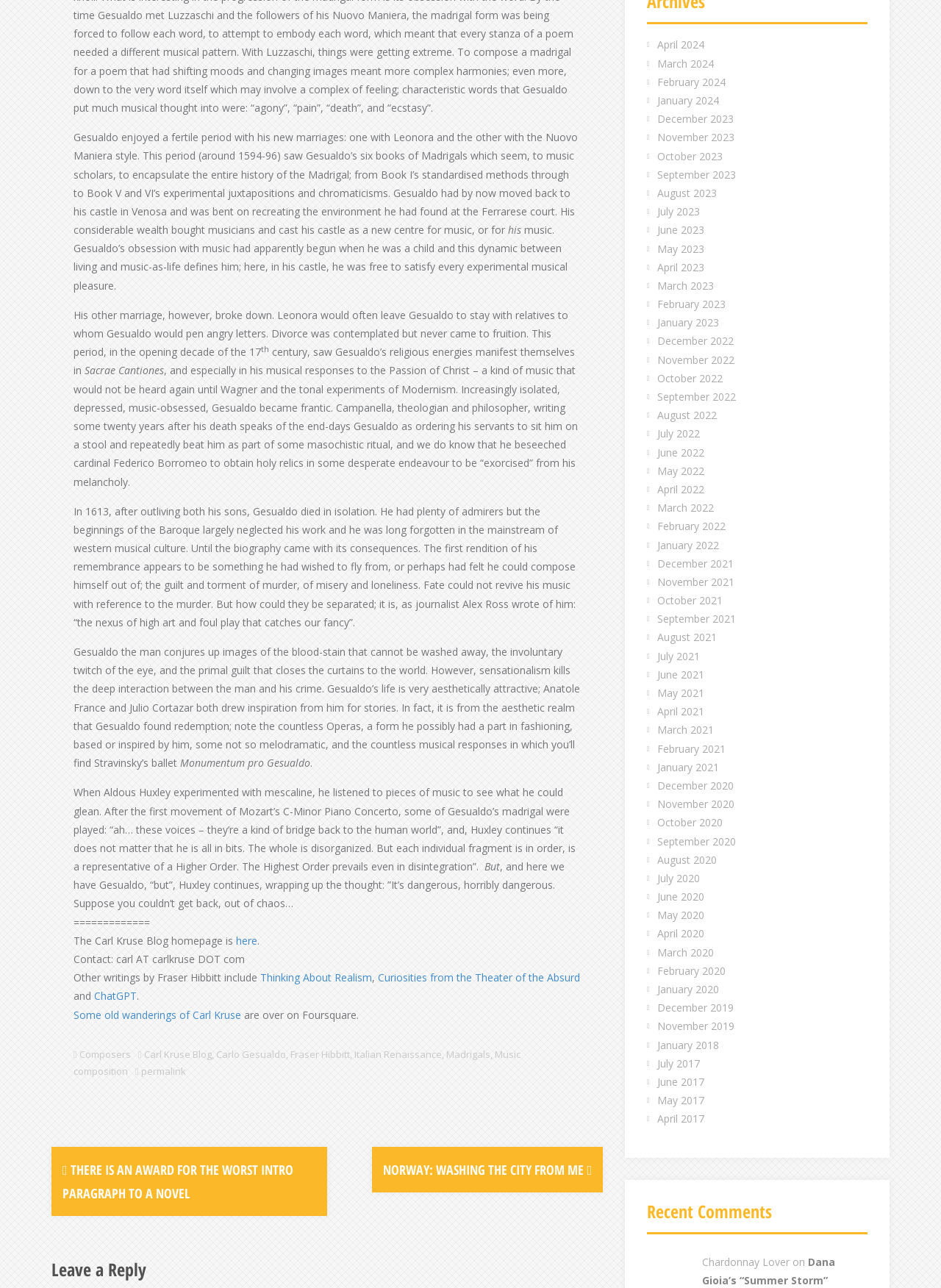What is the name of the musical composition mentioned in the article?
Please provide a full and detailed response to the question.

The article mentions that Carlo Gesualdo wrote 'Sacrae Cantiones', a musical composition that reflects his religious energies. The text discusses the composition in the context of Gesualdo's life and music.